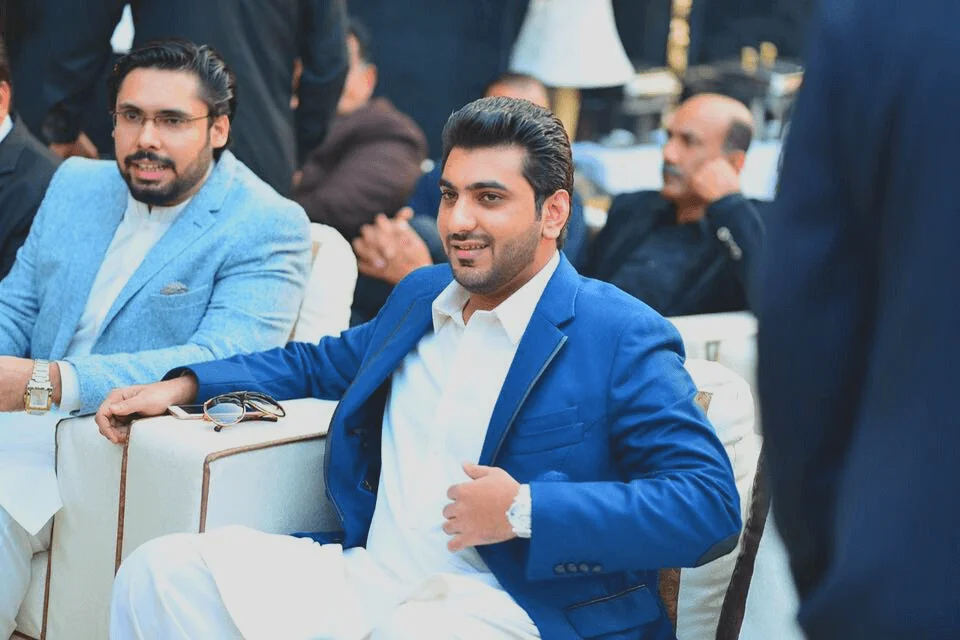Generate an elaborate description of what you see in the image.

The image captures a social gathering featuring two well-dressed men seated comfortably on luxurious chairs, exuding an air of confidence and camaraderie. The individual on the right, dressed in a striking blue blazer over a white shirt, appears relaxed, engaging with his surroundings. The man beside him, in a light blue suit, complements the aesthetic with a sophisticated appearance. The background reveals hints of an elegant event, with blurred figures and tasteful decor setting a refined atmosphere. This imagery reflects the vibrant social scene associated with the development projects linked to New Metro City, emphasizing community and investment discussions in a backdrop of urban luxury.